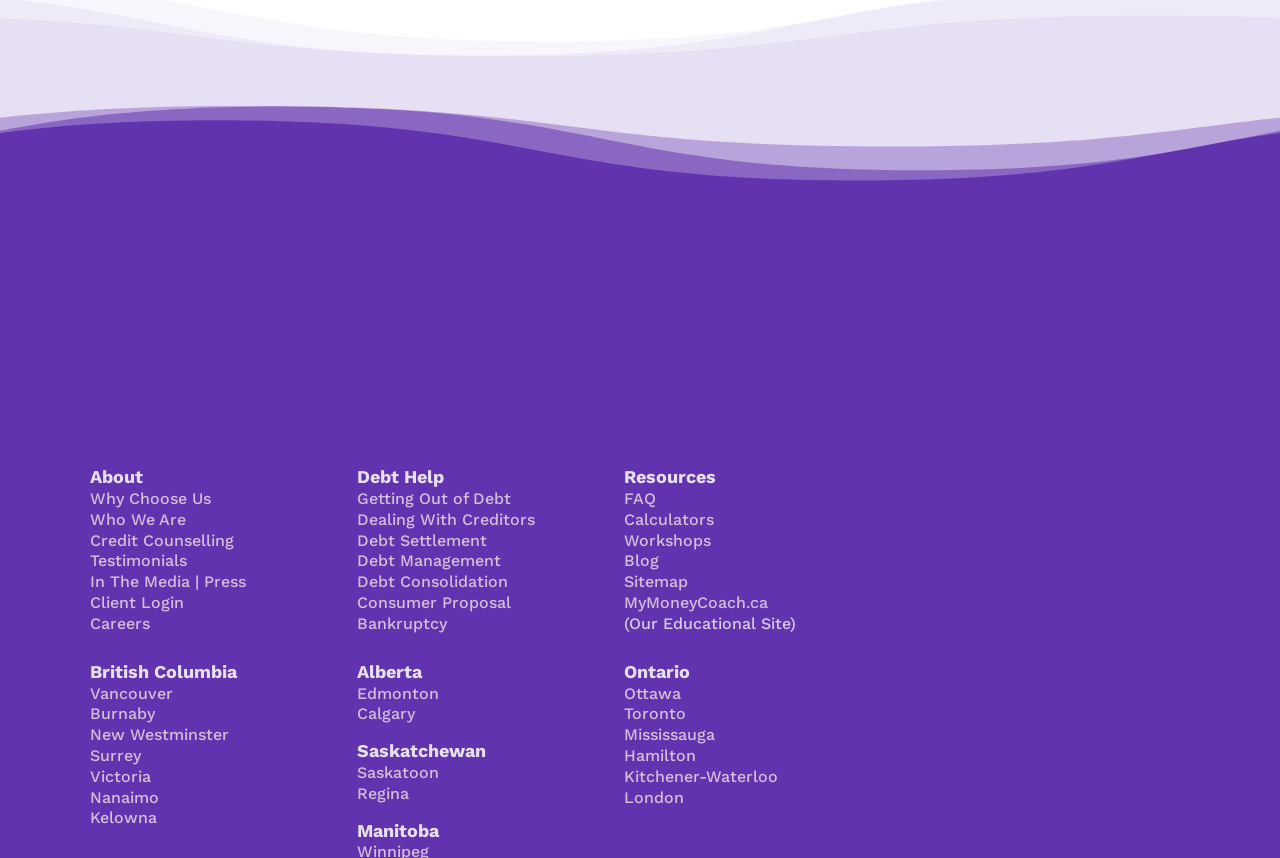Can you pinpoint the bounding box coordinates for the clickable element required for this instruction: "Explore 'Beauty' section"? The coordinates should be four float numbers between 0 and 1, i.e., [left, top, right, bottom].

None